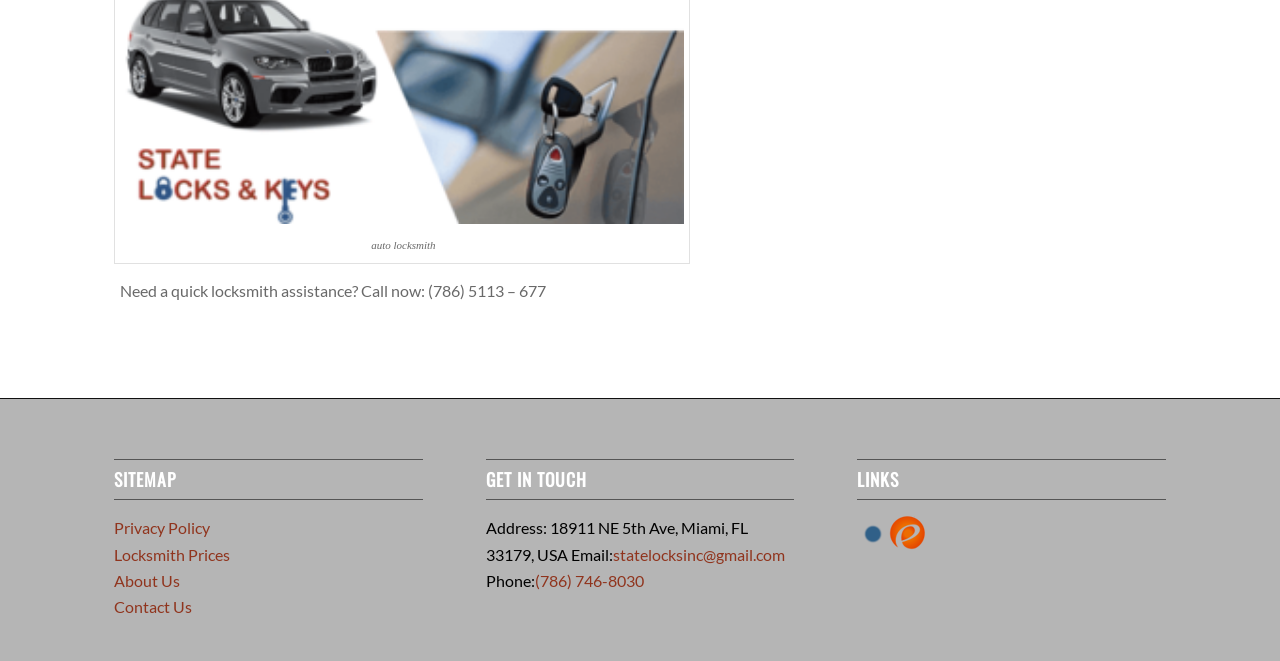Answer succinctly with a single word or phrase:
What is the title of the section that contains the 'Privacy Policy' link?

SITEMAP